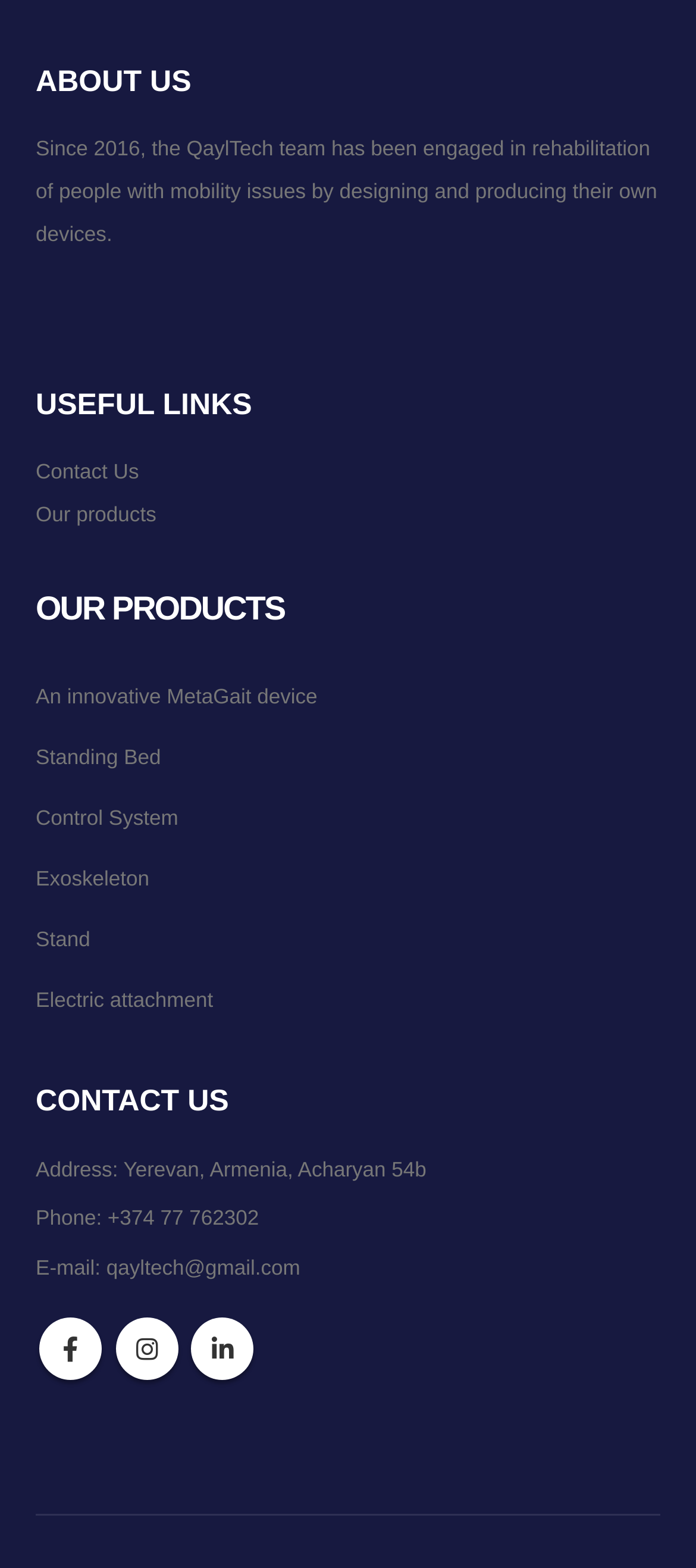Please locate the bounding box coordinates of the region I need to click to follow this instruction: "Check 'Address: Yerevan, Armenia, Acharyan 54b'".

[0.051, 0.739, 0.613, 0.753]